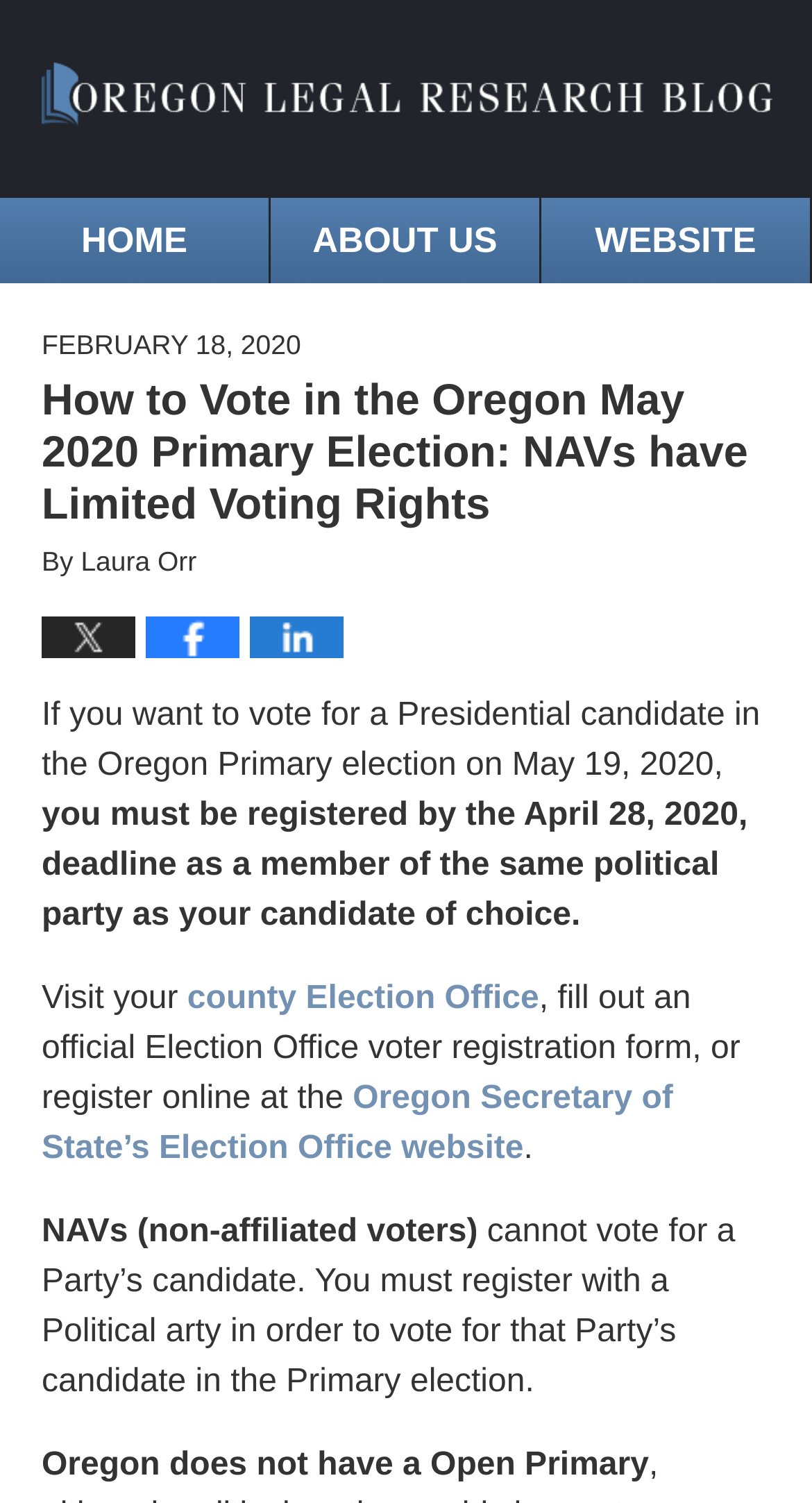Select the bounding box coordinates of the element I need to click to carry out the following instruction: "Read the article about handmade craft business".

None